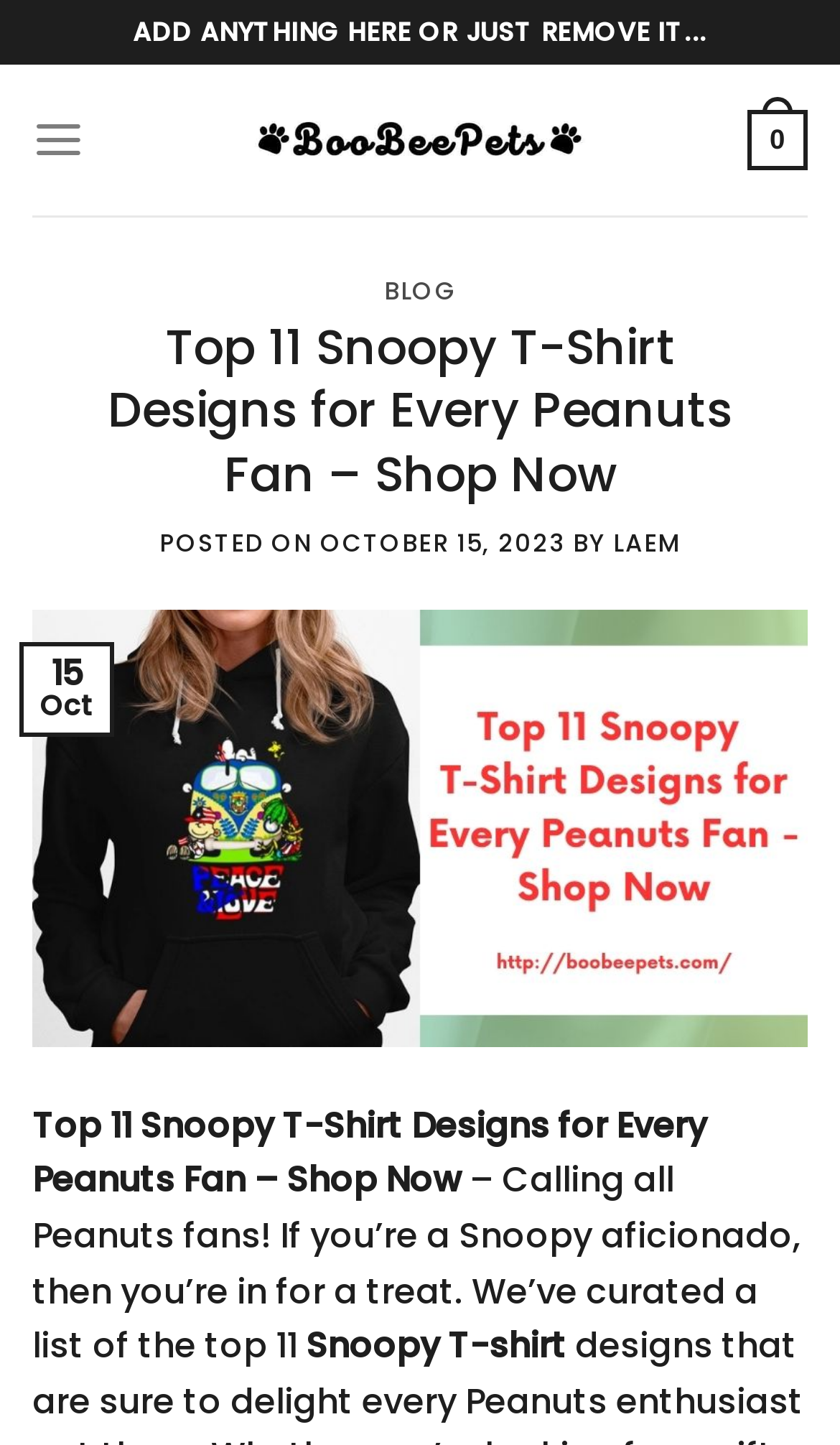What is the name of the website?
Kindly offer a detailed explanation using the data available in the image.

I determined the name of the website by looking at the top-left corner of the webpage, where I found a link with the text 'BooBeePets' and an accompanying image with the same name.